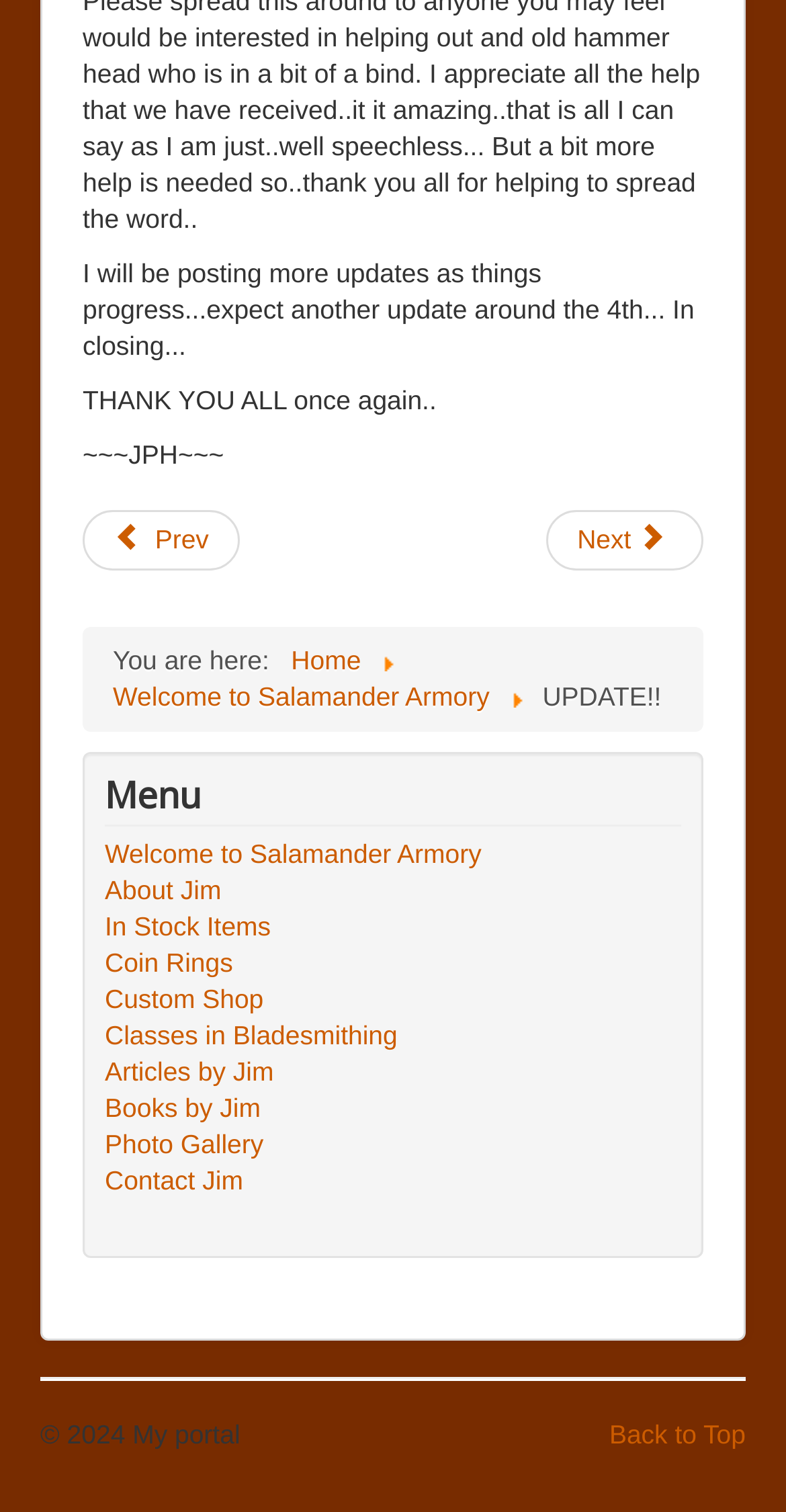Given the element description "Home" in the screenshot, predict the bounding box coordinates of that UI element.

[0.37, 0.426, 0.459, 0.446]